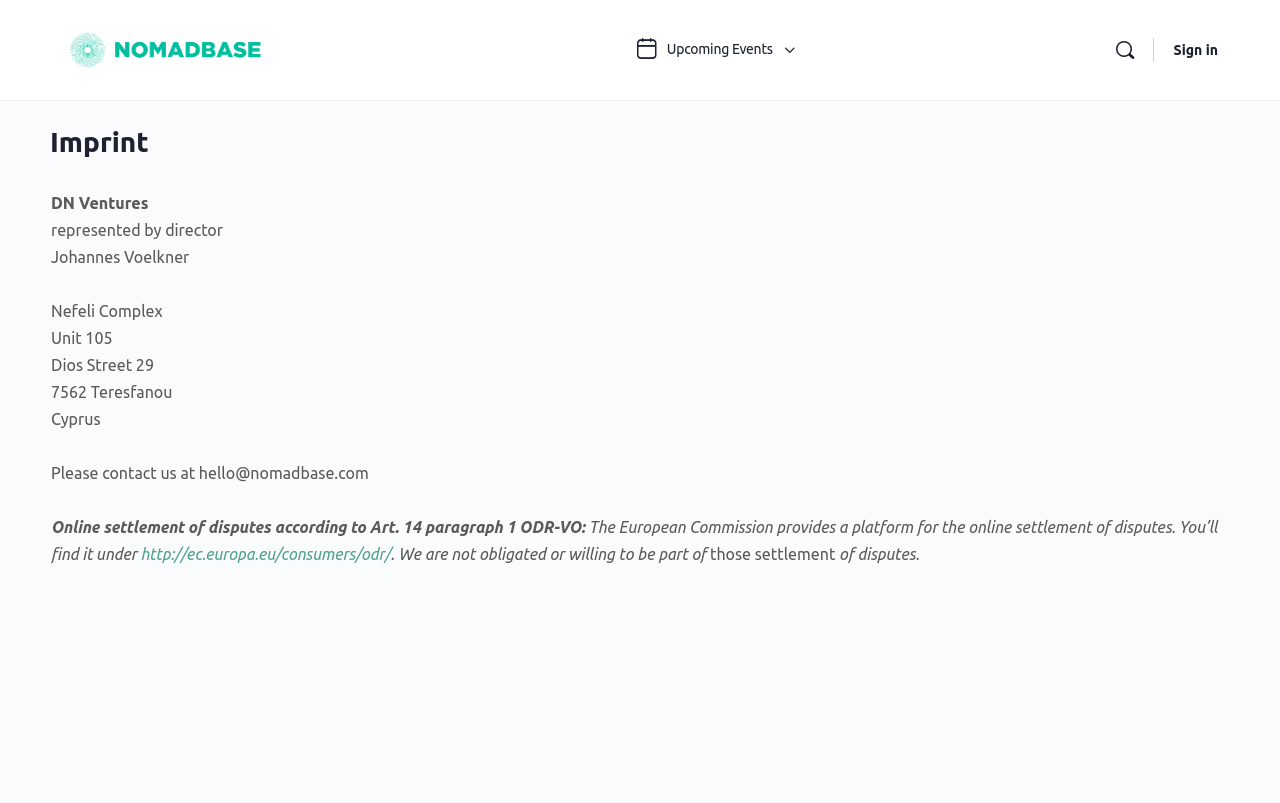Given the element description: "Upcoming Events", predict the bounding box coordinates of this UI element. The coordinates must be four float numbers between 0 and 1, given as [left, top, right, bottom].

[0.488, 0.0, 0.625, 0.125]